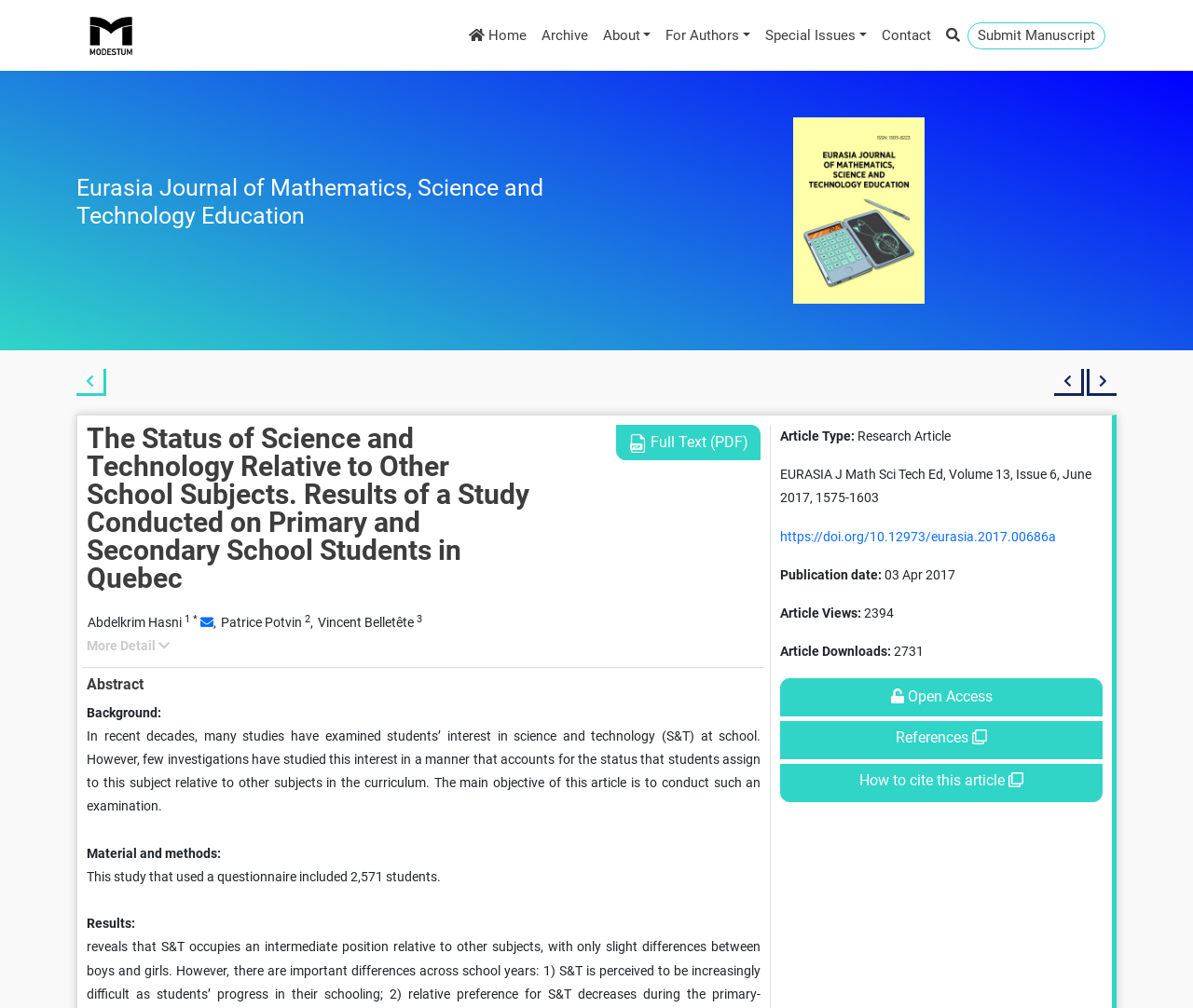Please specify the bounding box coordinates of the region to click in order to perform the following instruction: "Check article references".

[0.654, 0.715, 0.924, 0.753]